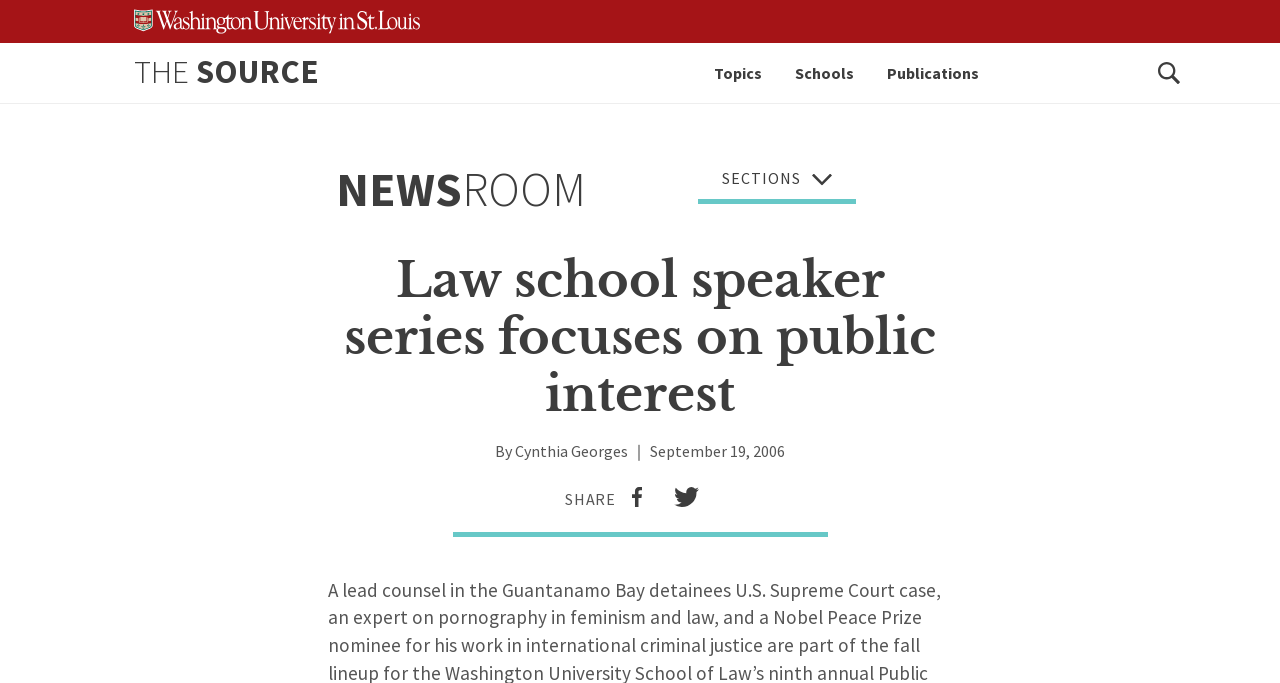What is the name of the university?
Please give a detailed and elaborate answer to the question based on the image.

I found the name of the university by looking at the image element with the text 'Washington University in St.Louis' which is located at the top of the webpage.